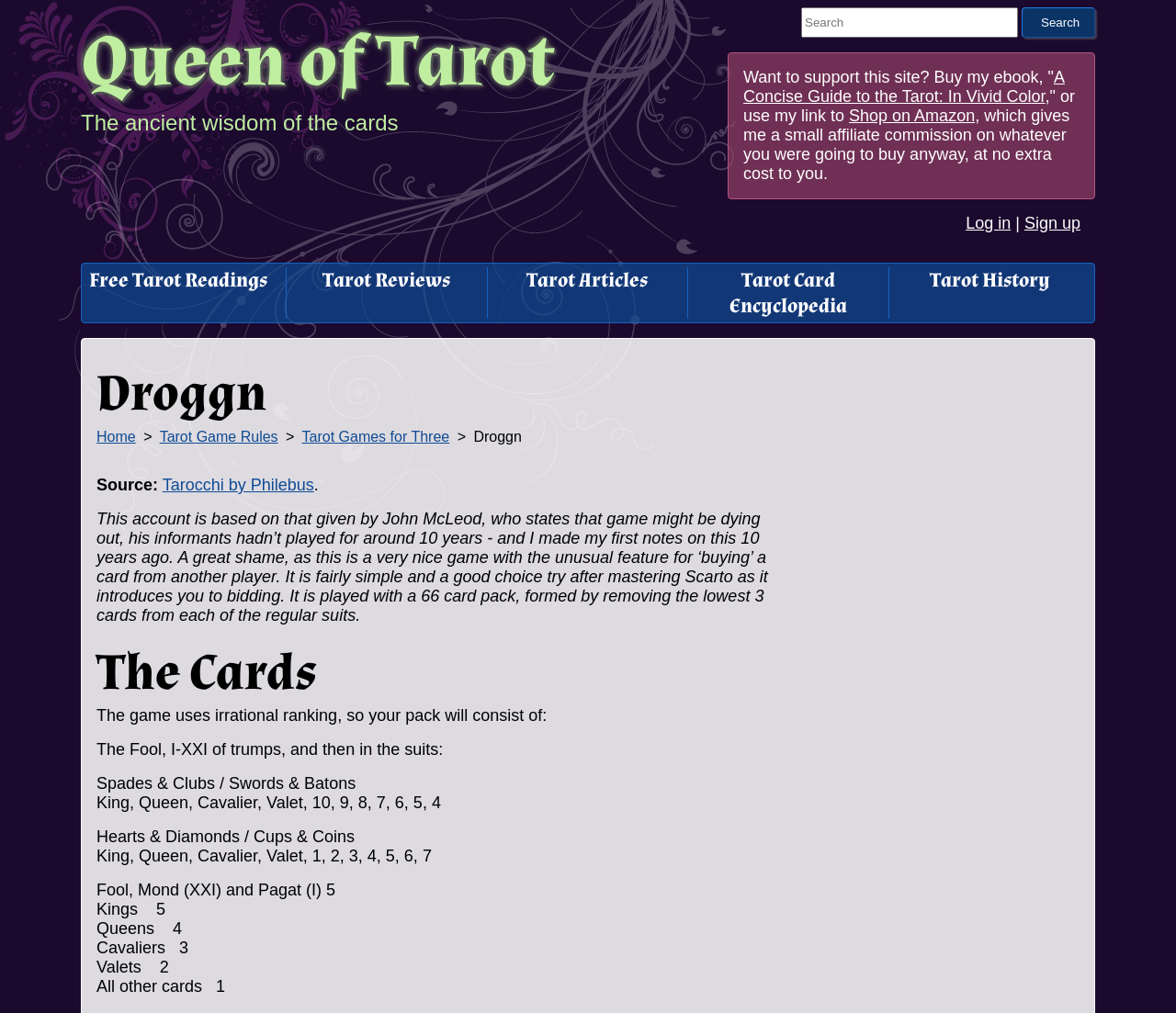What is the name of the ebook?
Using the image, provide a concise answer in one word or a short phrase.

A Concise Guide to the Tarot: In Vivid Color